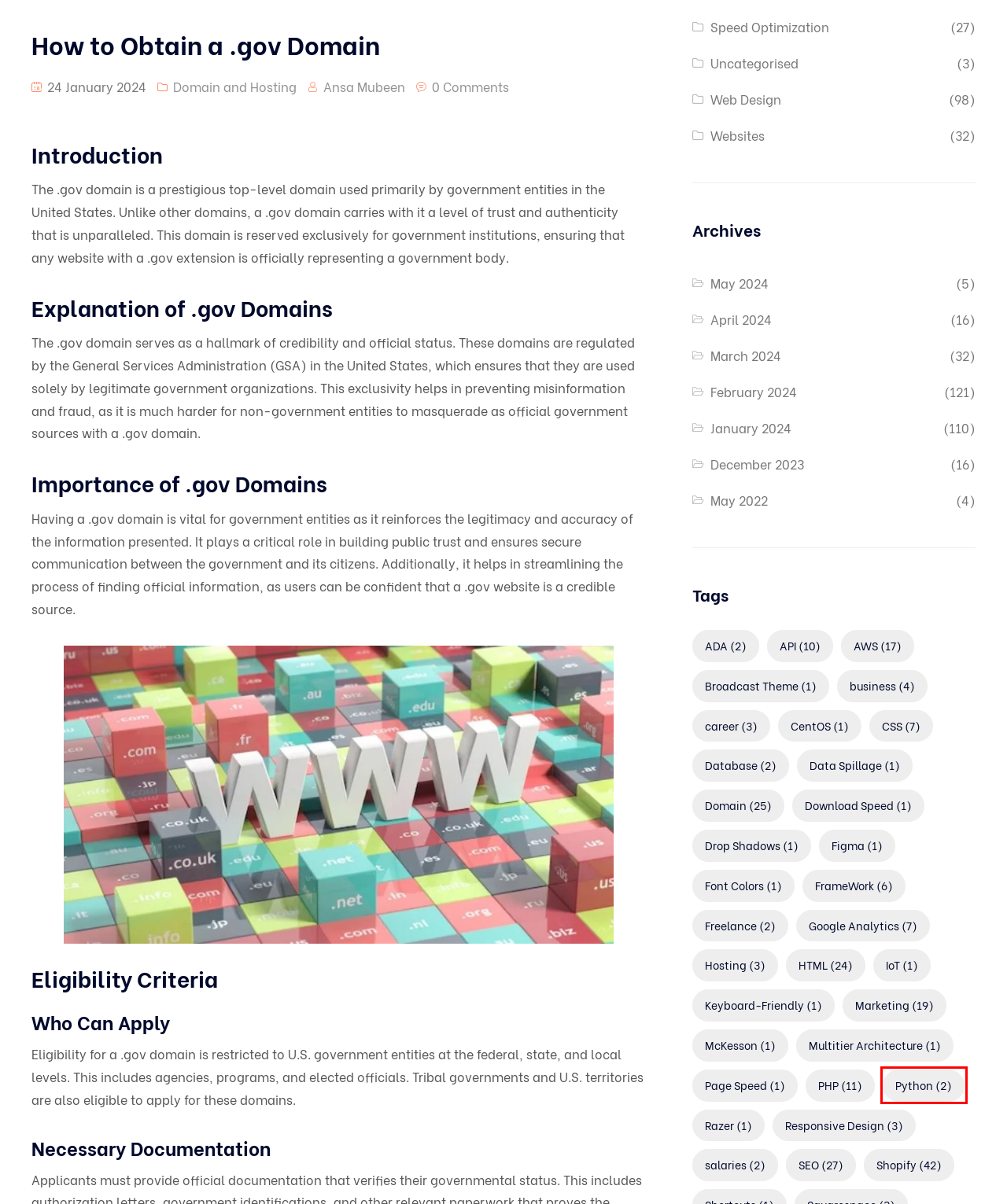You’re provided with a screenshot of a webpage that has a red bounding box around an element. Choose the best matching webpage description for the new page after clicking the element in the red box. The options are:
A. Python - Astraic
B. IoT - Astraic
C. May, 2022 - Astraic
D. business - Astraic
E. Marketing - Astraic
F. May, 2024 - Astraic
G. HTML - Astraic
H. CentOS - Astraic

A